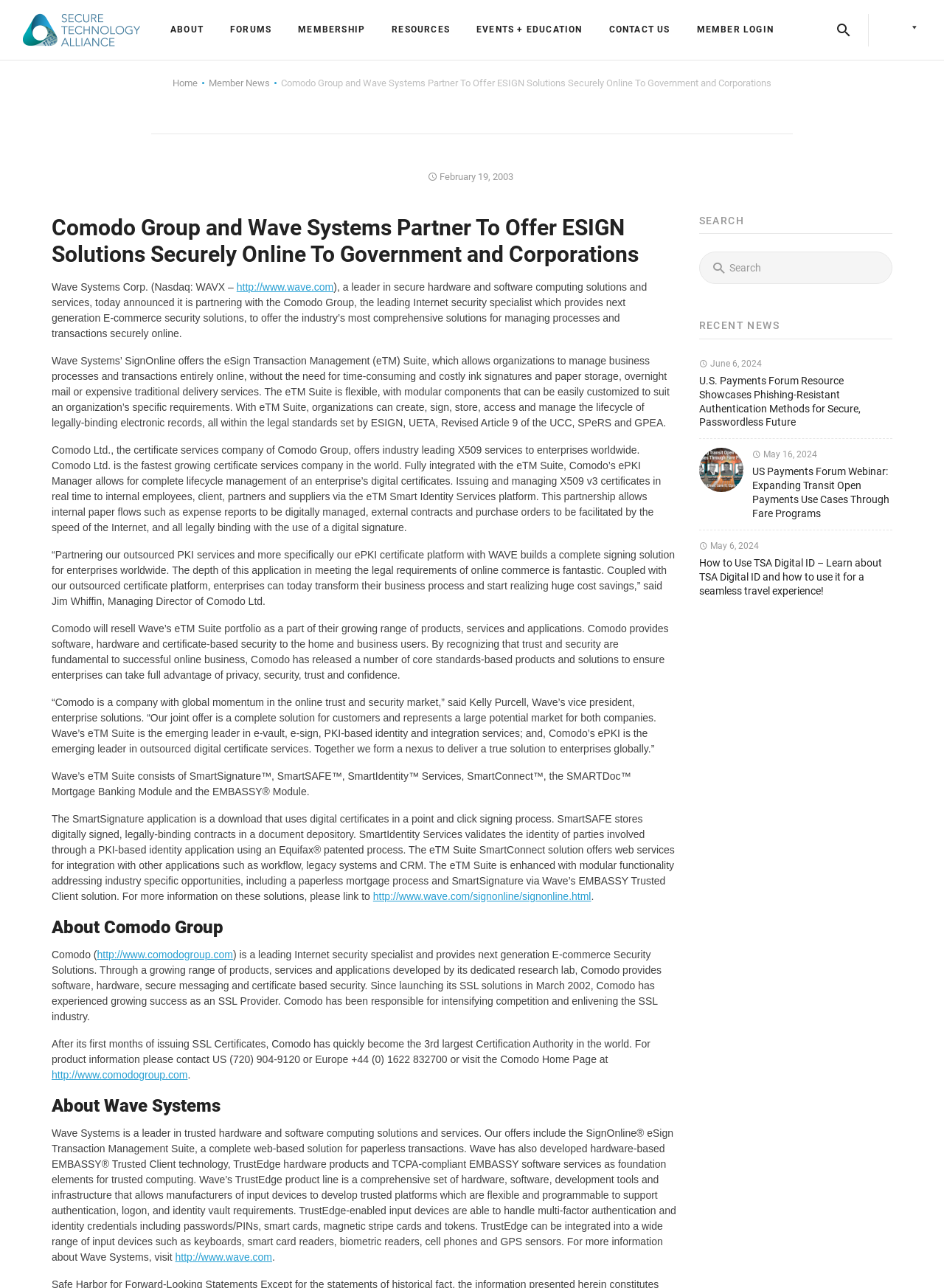What is the purpose of the eTM Suite?
From the image, respond with a single word or phrase.

Manage business processes and transactions online